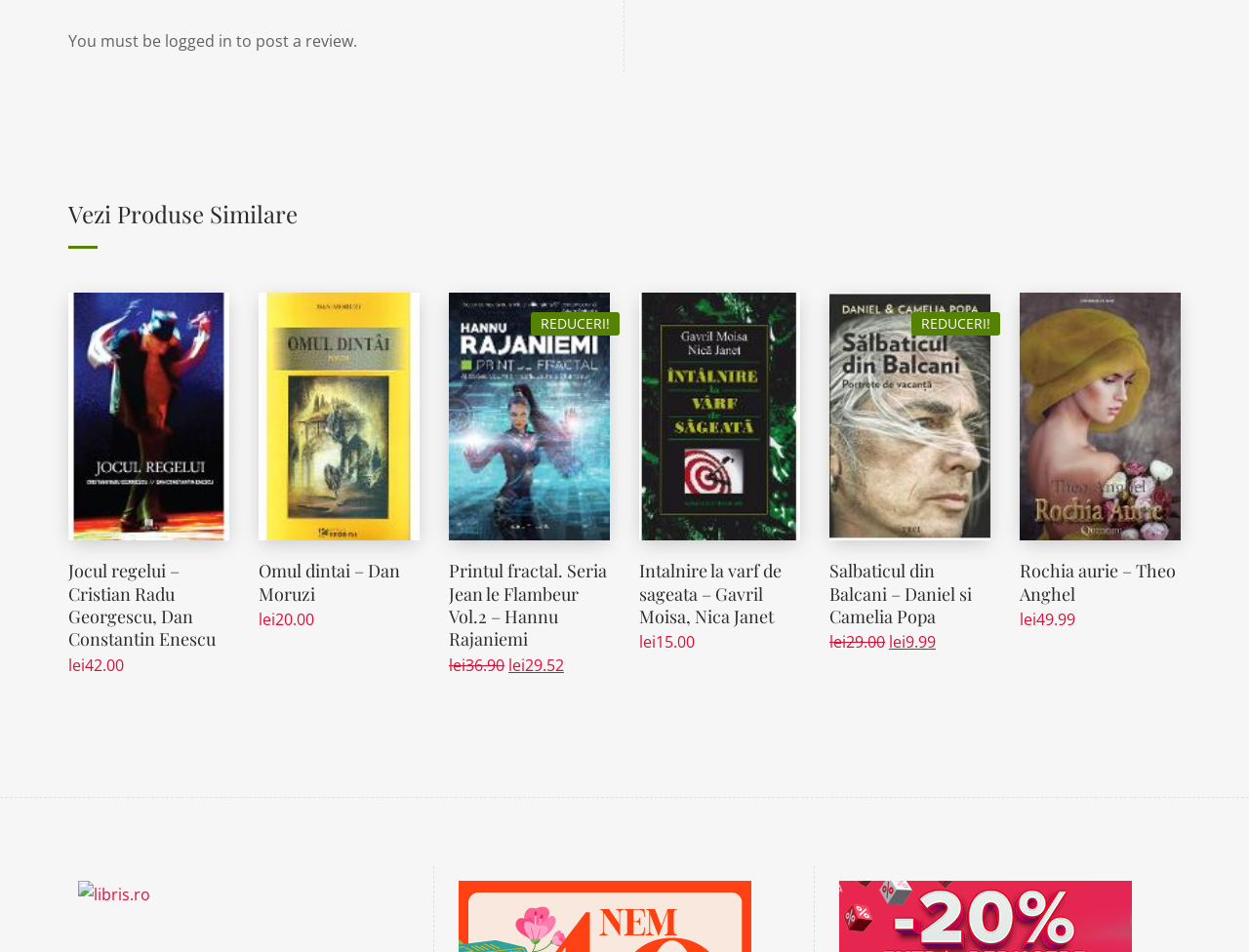Identify the bounding box of the UI element described as follows: "Omul dintai – Dan Moruzi". Provide the coordinates as four float numbers in the range of 0 to 1 [left, top, right, bottom].

[0.207, 0.587, 0.32, 0.636]